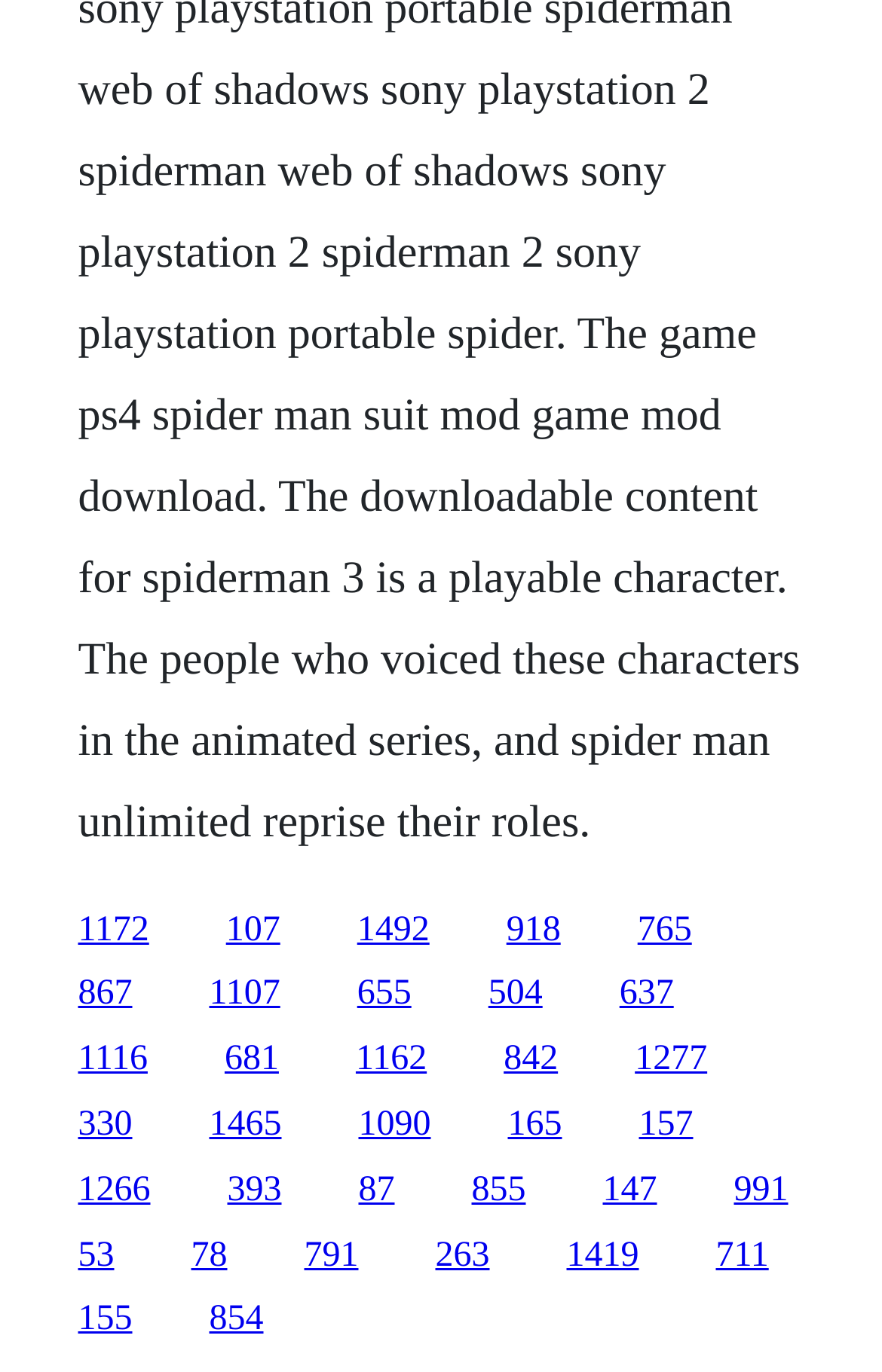Please indicate the bounding box coordinates for the clickable area to complete the following task: "visit the second link". The coordinates should be specified as four float numbers between 0 and 1, i.e., [left, top, right, bottom].

[0.256, 0.663, 0.318, 0.691]